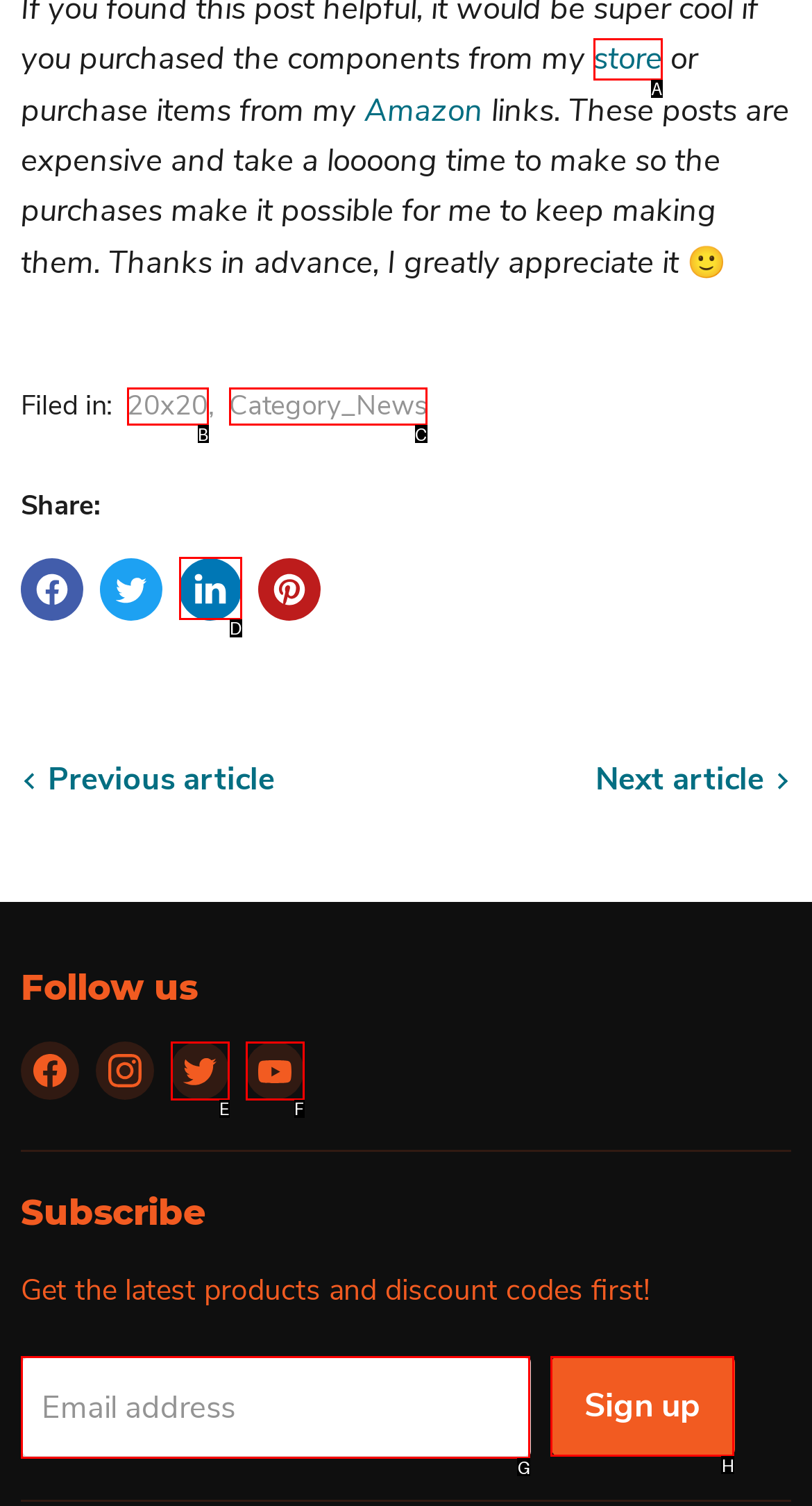Based on the description: store, select the HTML element that best fits. Reply with the letter of the correct choice from the options given.

A